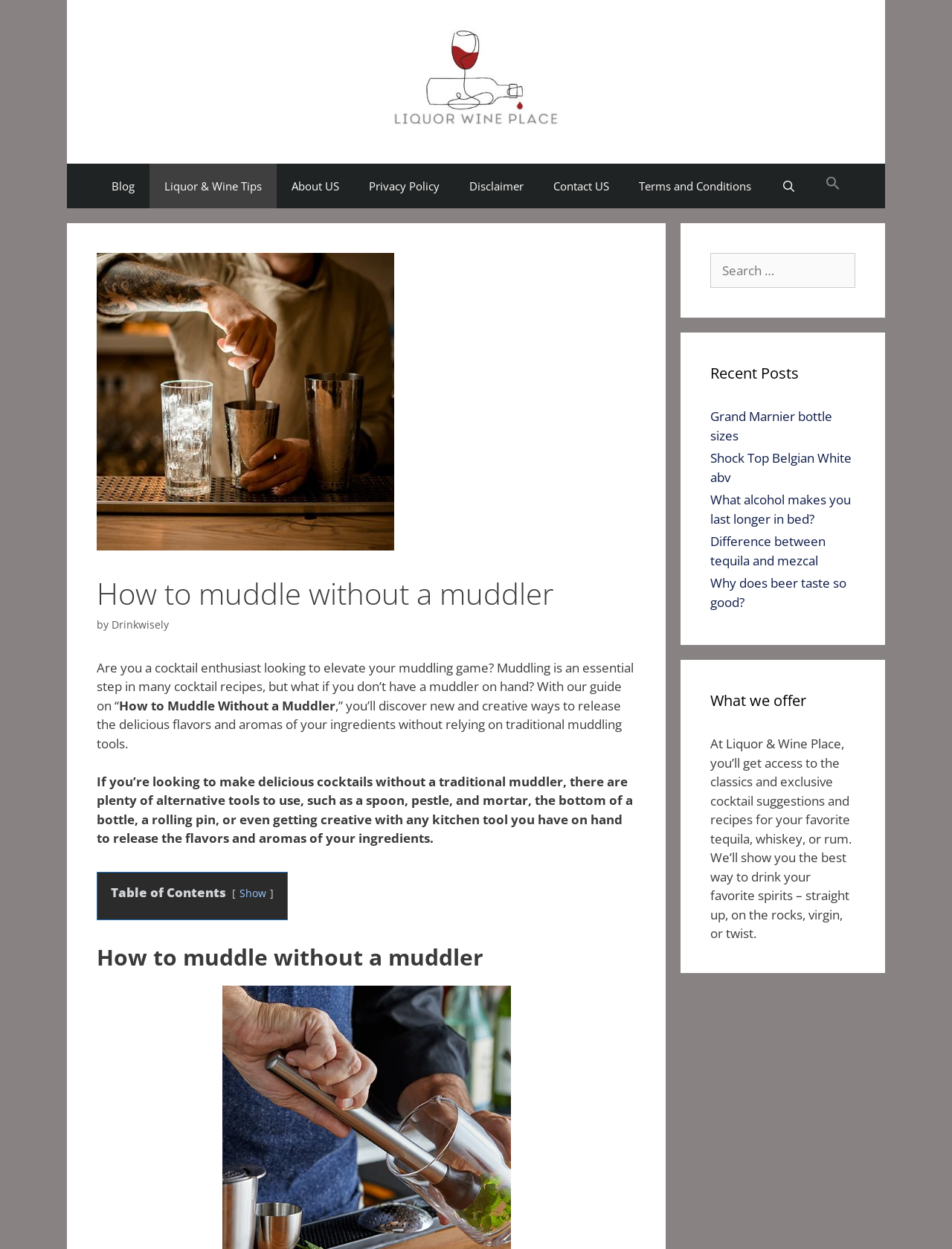What is the purpose of the website?
Answer briefly with a single word or phrase based on the image.

Cocktail suggestions and recipes